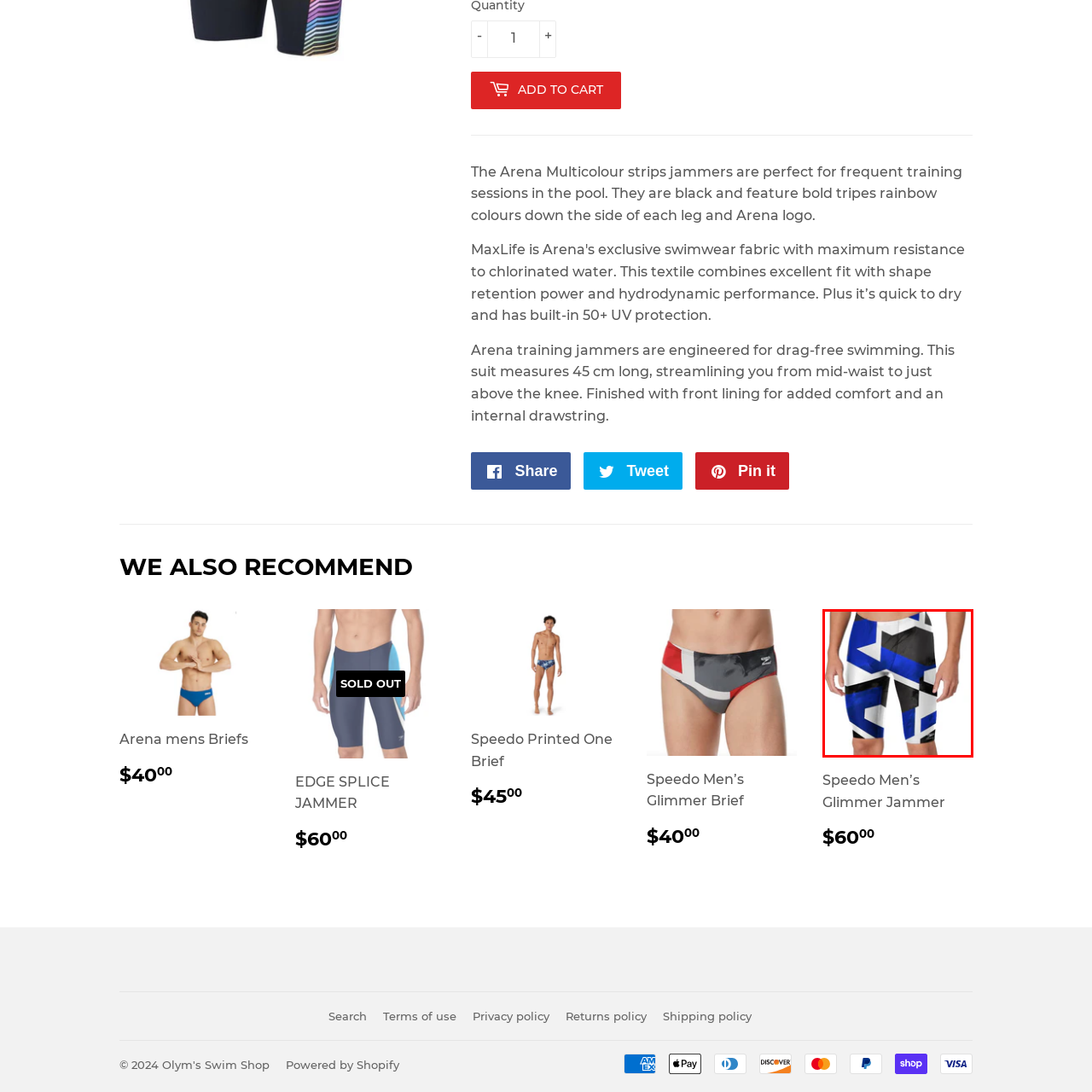What colors are featured in the design of these jammers?
Look closely at the part of the image outlined in red and give a one-word or short phrase answer.

Black, blue, and white